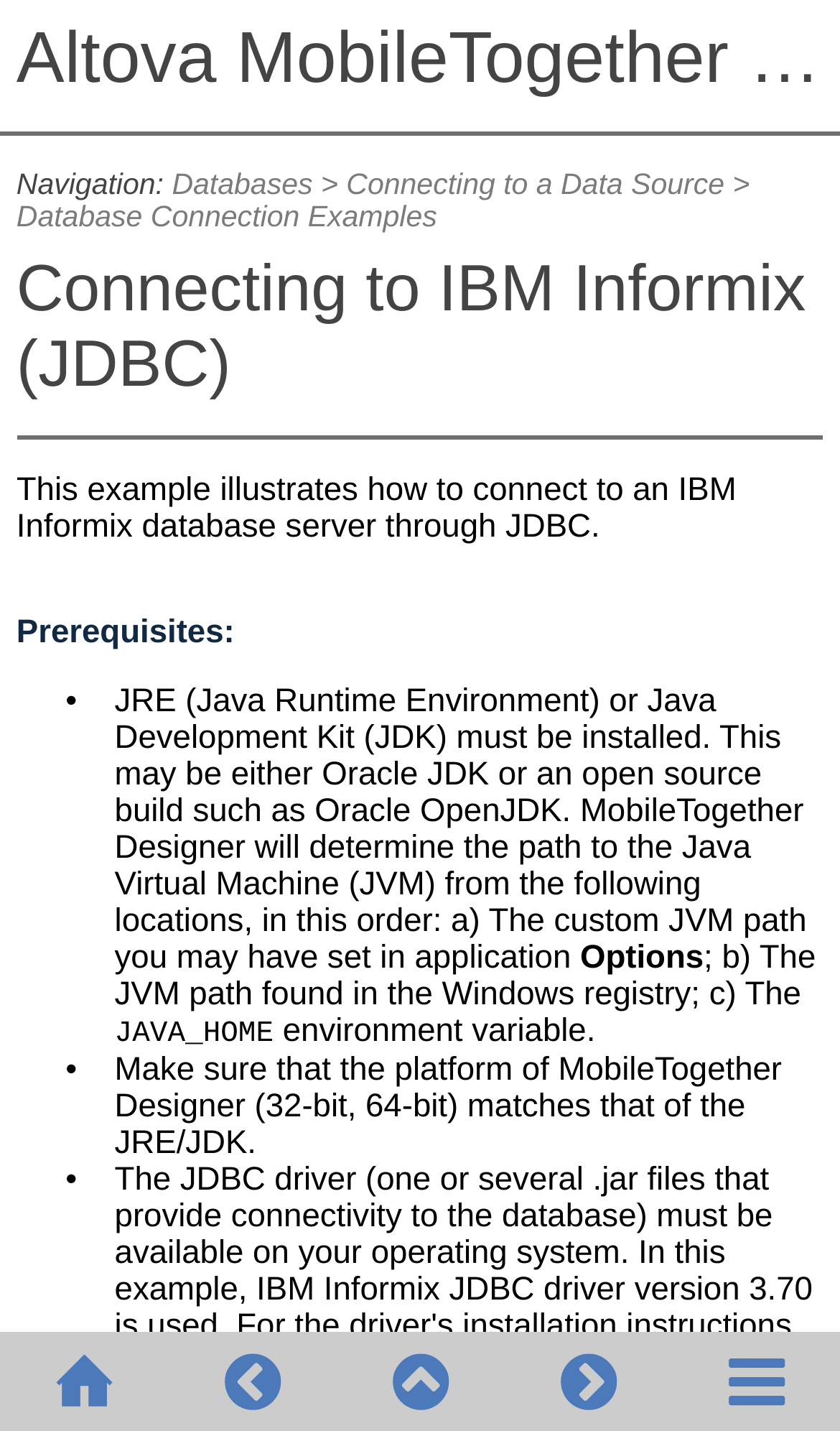Locate the bounding box for the described UI element: "Databases". Ensure the coordinates are four float numbers between 0 and 1, formatted as [left, top, right, bottom].

[0.205, 0.117, 0.372, 0.14]